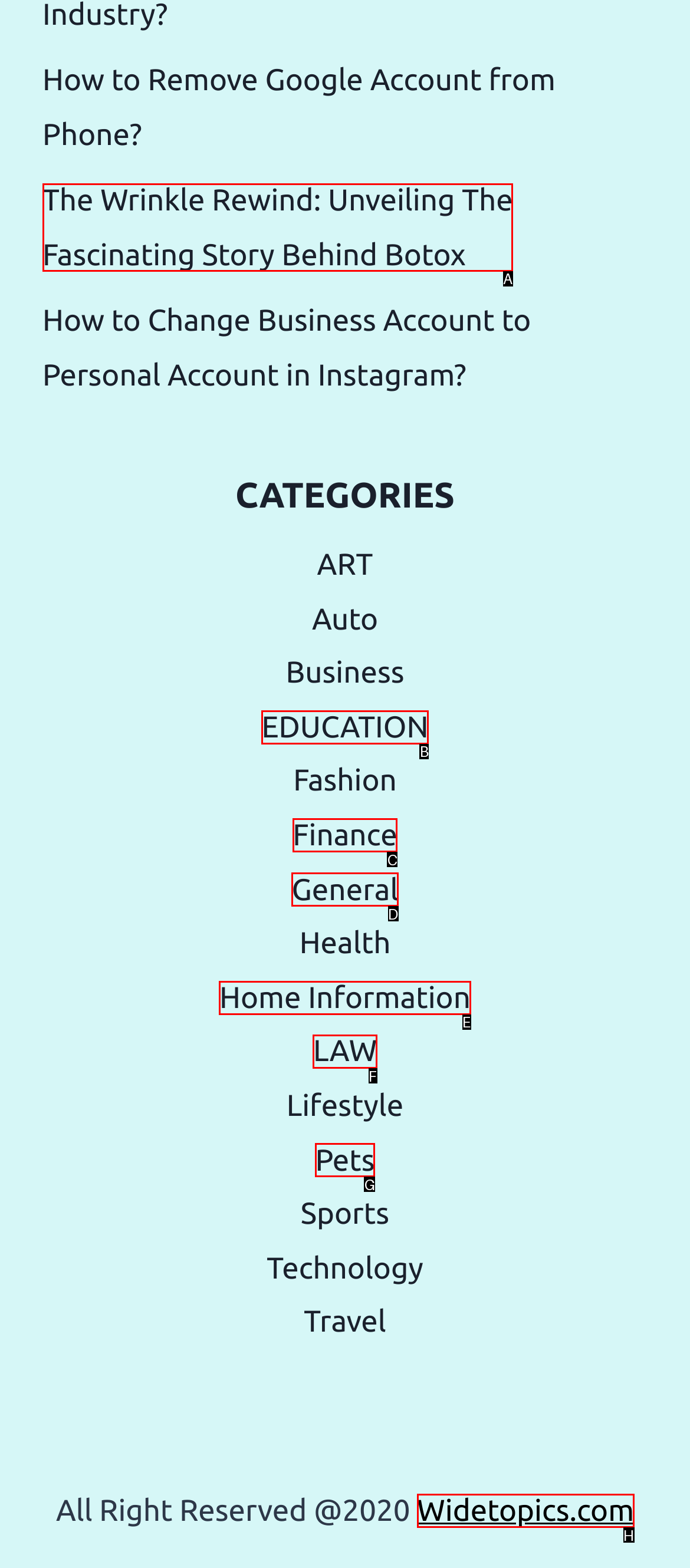For the instruction: Click the Post Comment button, which HTML element should be clicked?
Respond with the letter of the appropriate option from the choices given.

None